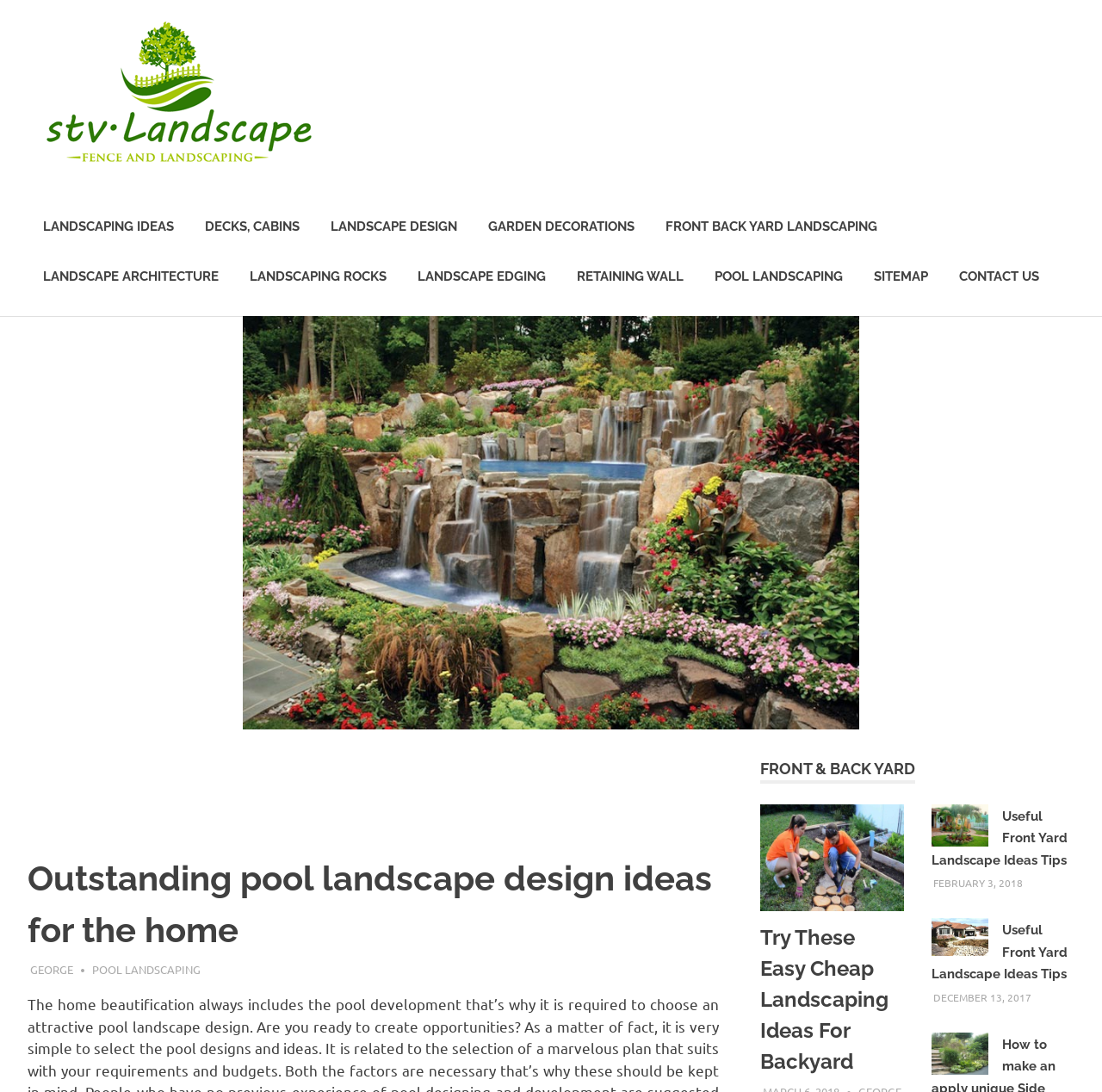Locate the UI element described as follows: "George". Return the bounding box coordinates as four float numbers between 0 and 1 in the order [left, top, right, bottom].

[0.027, 0.881, 0.066, 0.894]